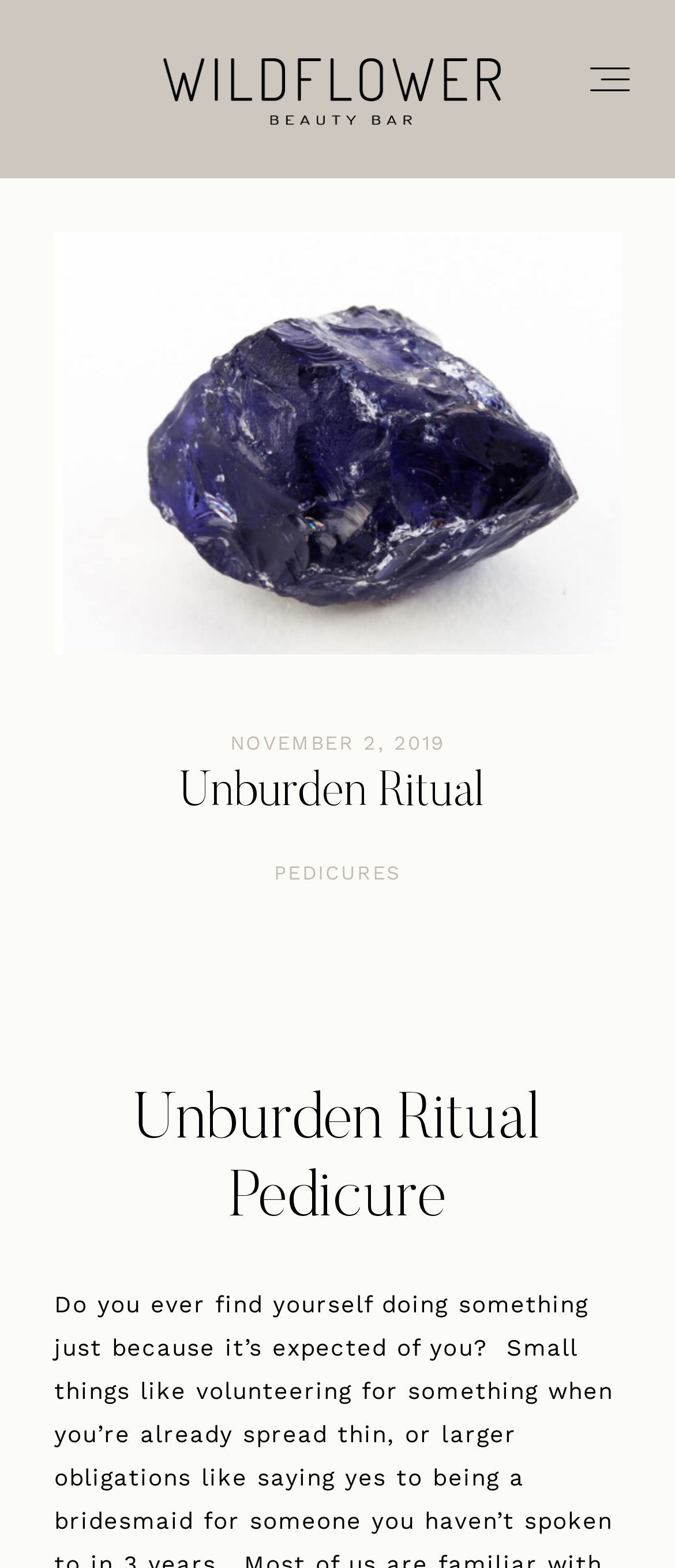Identify the bounding box coordinates for the UI element that matches this description: "Blog".

[0.08, 0.749, 0.183, 0.768]